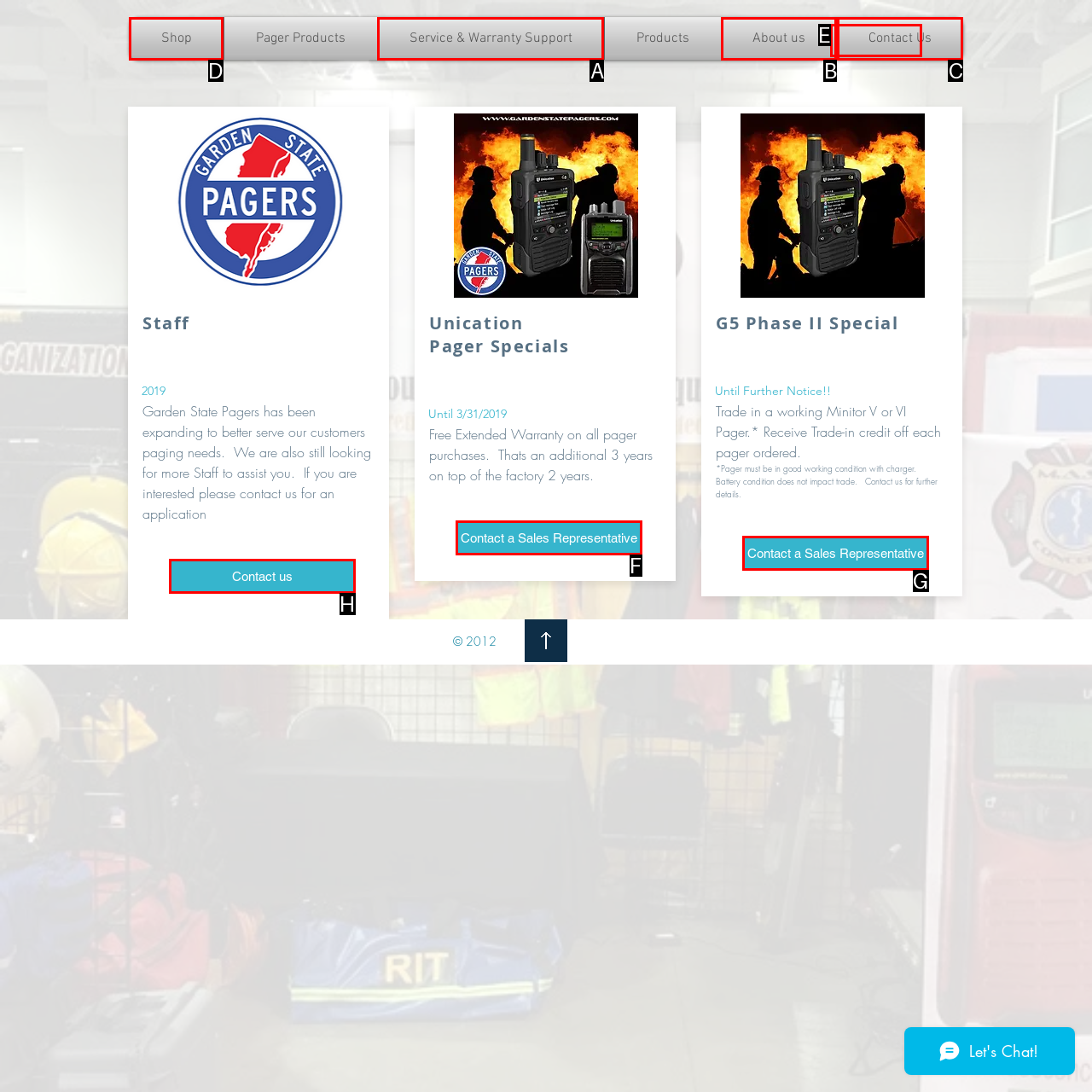Given the task: Click on the 'Shop' link, tell me which HTML element to click on.
Answer with the letter of the correct option from the given choices.

D